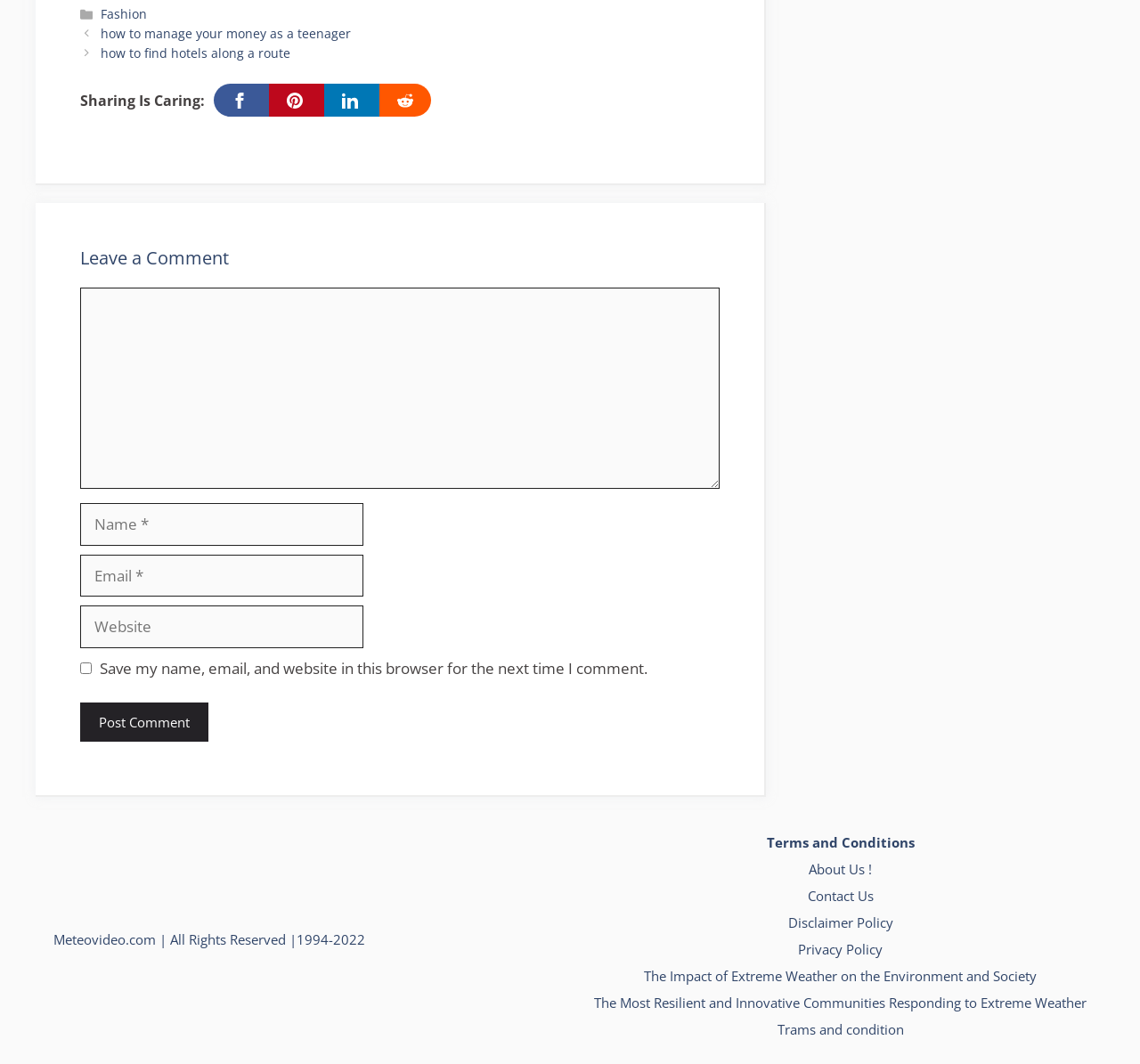Respond with a single word or phrase for the following question: 
How many textboxes are available in the comment form?

4